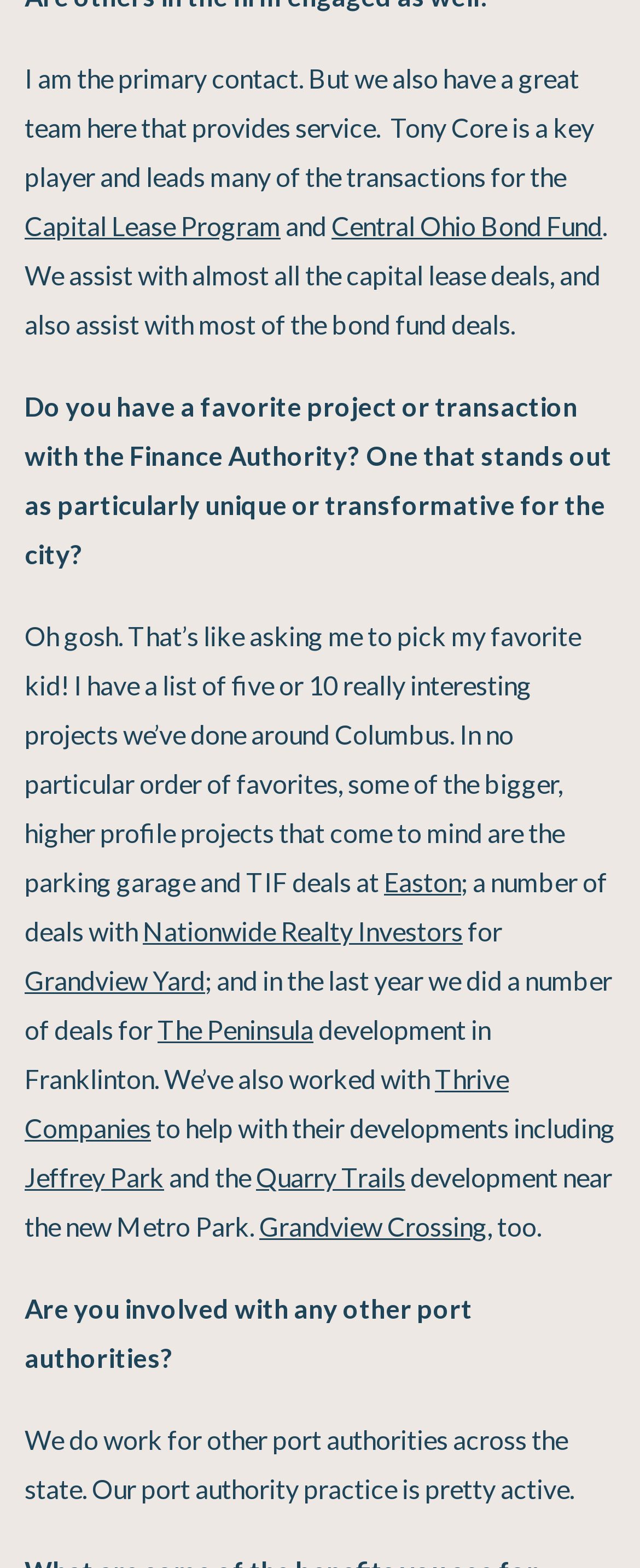Refer to the image and provide an in-depth answer to the question: 
How many projects are mentioned as favorites?

The primary contact mentions that they have a list of 5 or 10 really interesting projects that they've done around Columbus, which implies that they have multiple favorite projects.